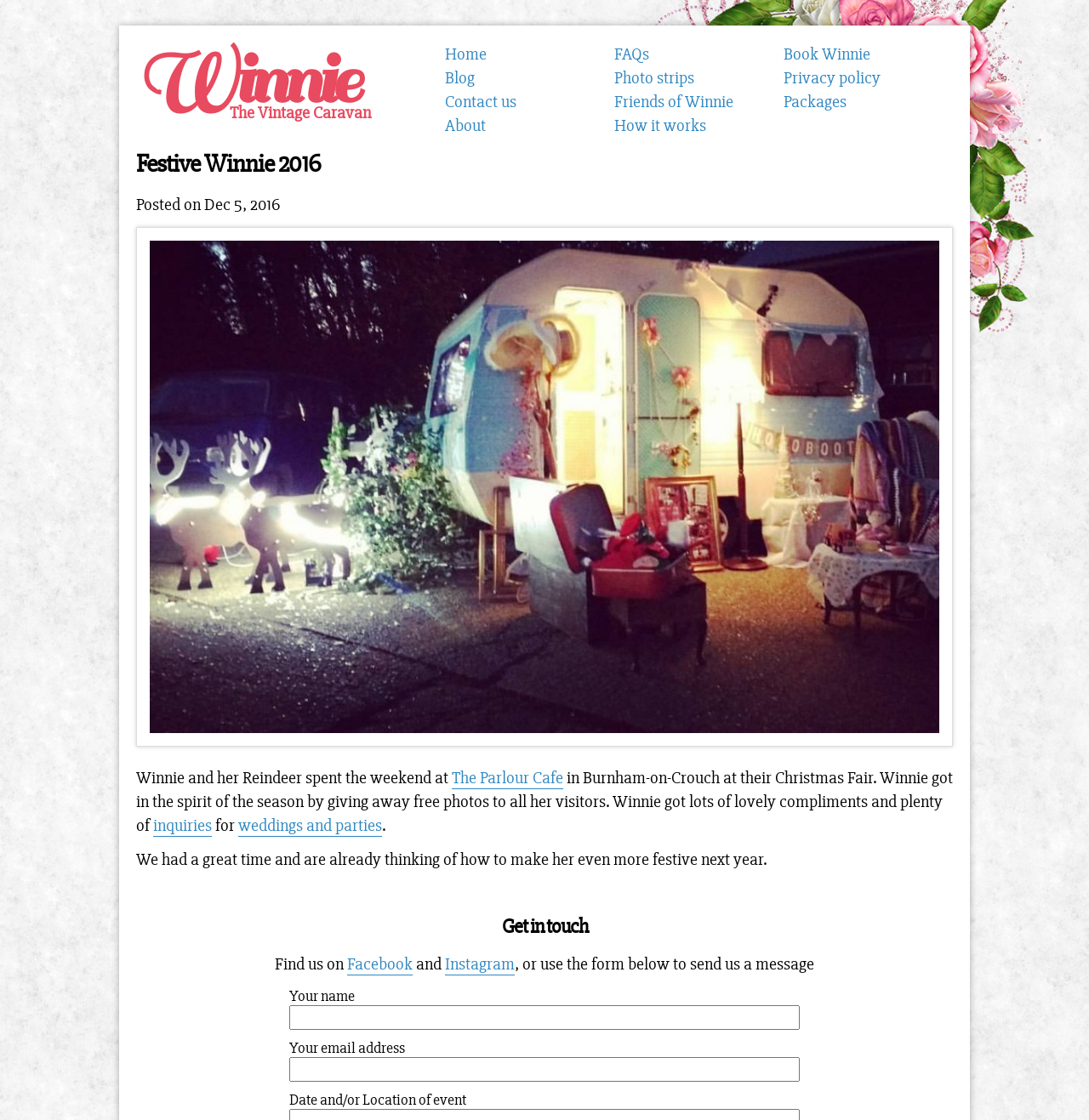Examine the image carefully and respond to the question with a detailed answer: 
What is the purpose of the form at the bottom of the webpage?

The form at the bottom of the webpage is used to send a message to the owner of Winnie, as indicated by the text 'or use the form below to send us a message'.